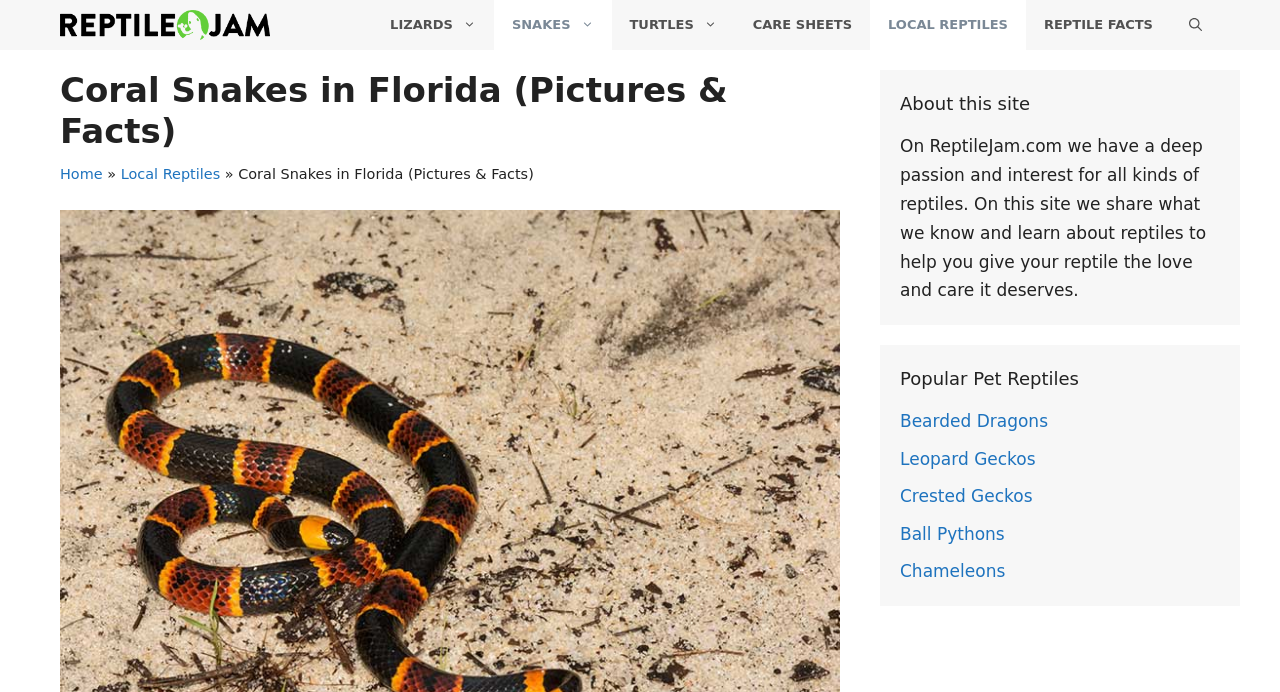Provide the bounding box coordinates of the HTML element this sentence describes: "Turtles". The bounding box coordinates consist of four float numbers between 0 and 1, i.e., [left, top, right, bottom].

[0.478, 0.0, 0.574, 0.072]